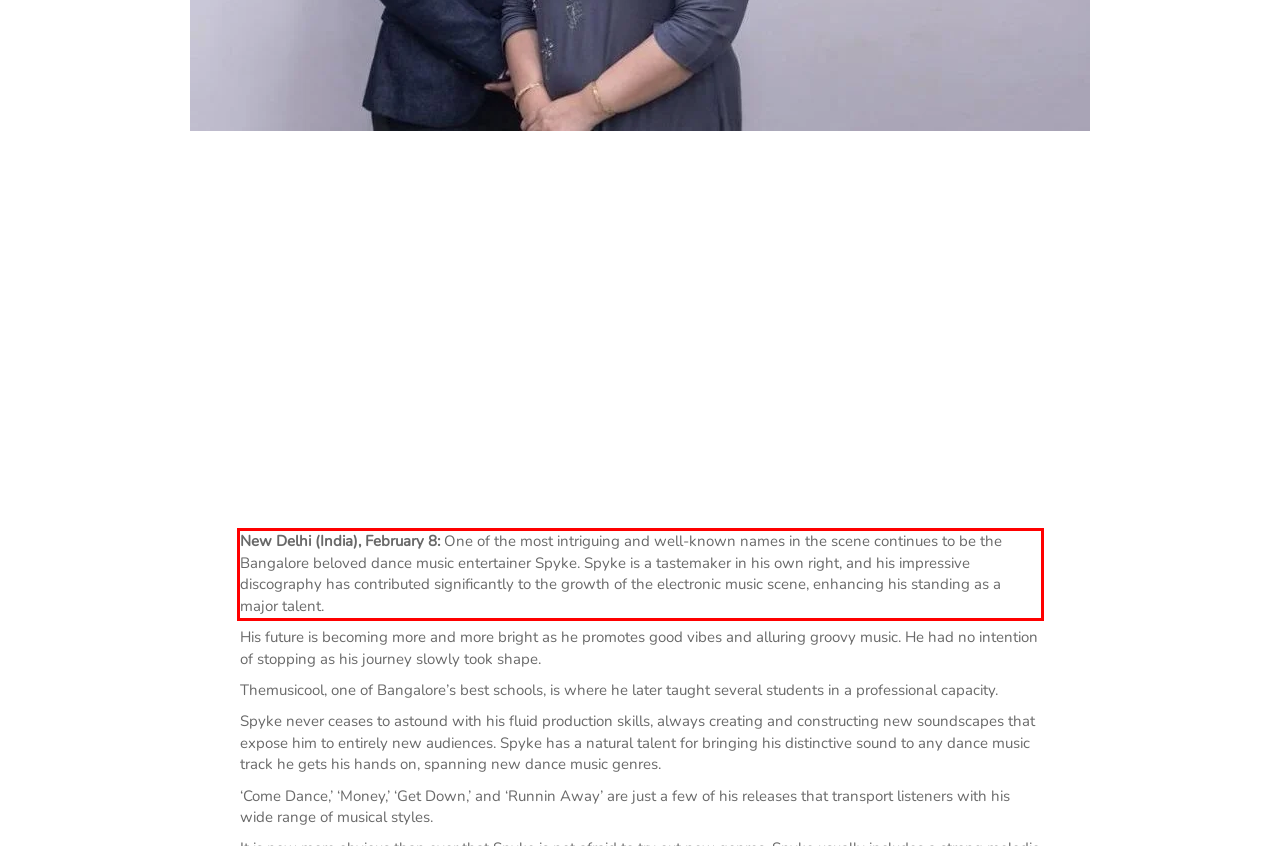From the provided screenshot, extract the text content that is enclosed within the red bounding box.

New Delhi (India), February 8: One of the most intriguing and well-known names in the scene continues to be the Bangalore beloved dance music entertainer Spyke. Spyke is a tastemaker in his own right, and his impressive discography has contributed significantly to the growth of the electronic music scene, enhancing his standing as a major talent.